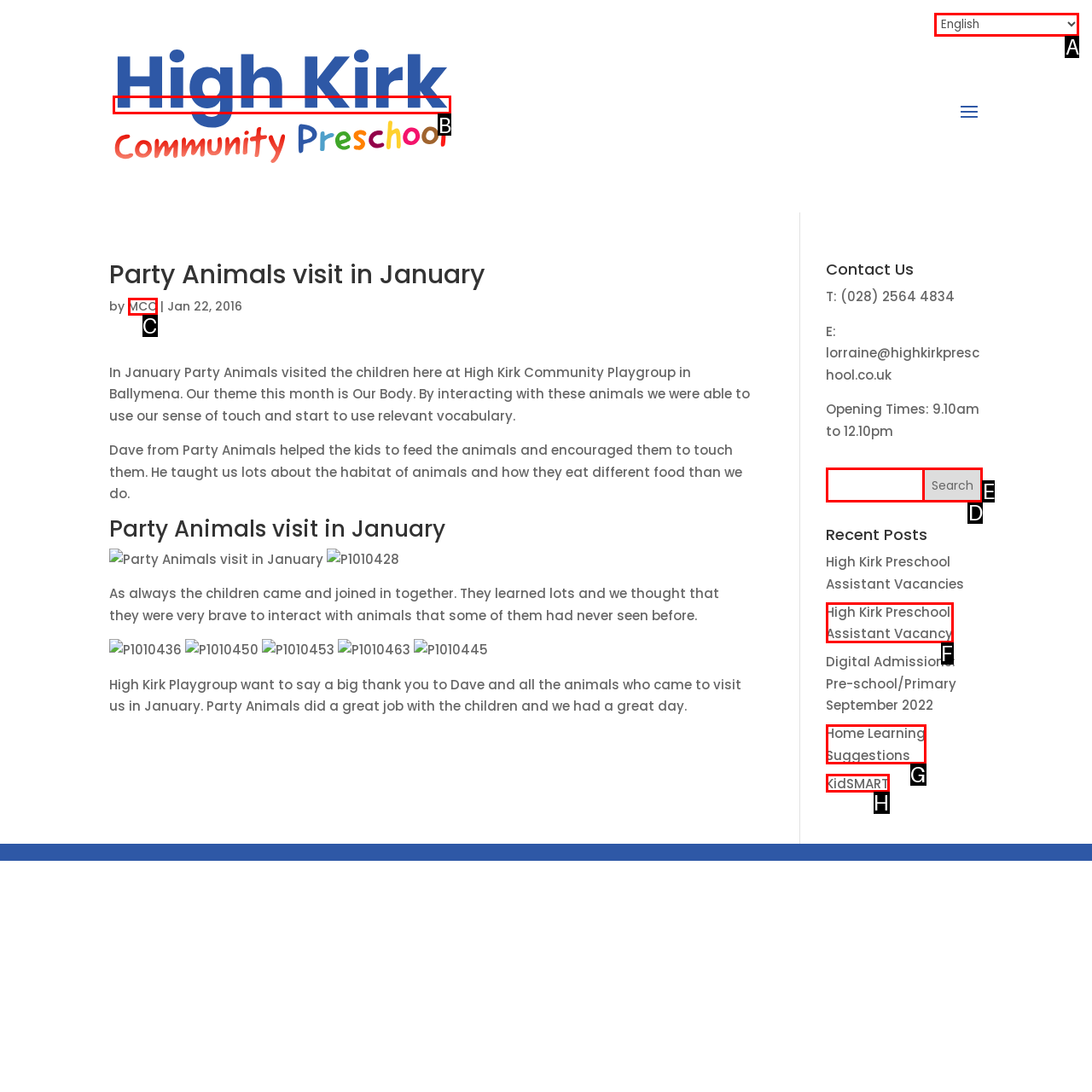Select the letter of the option that should be clicked to achieve the specified task: Select a language. Respond with just the letter.

A